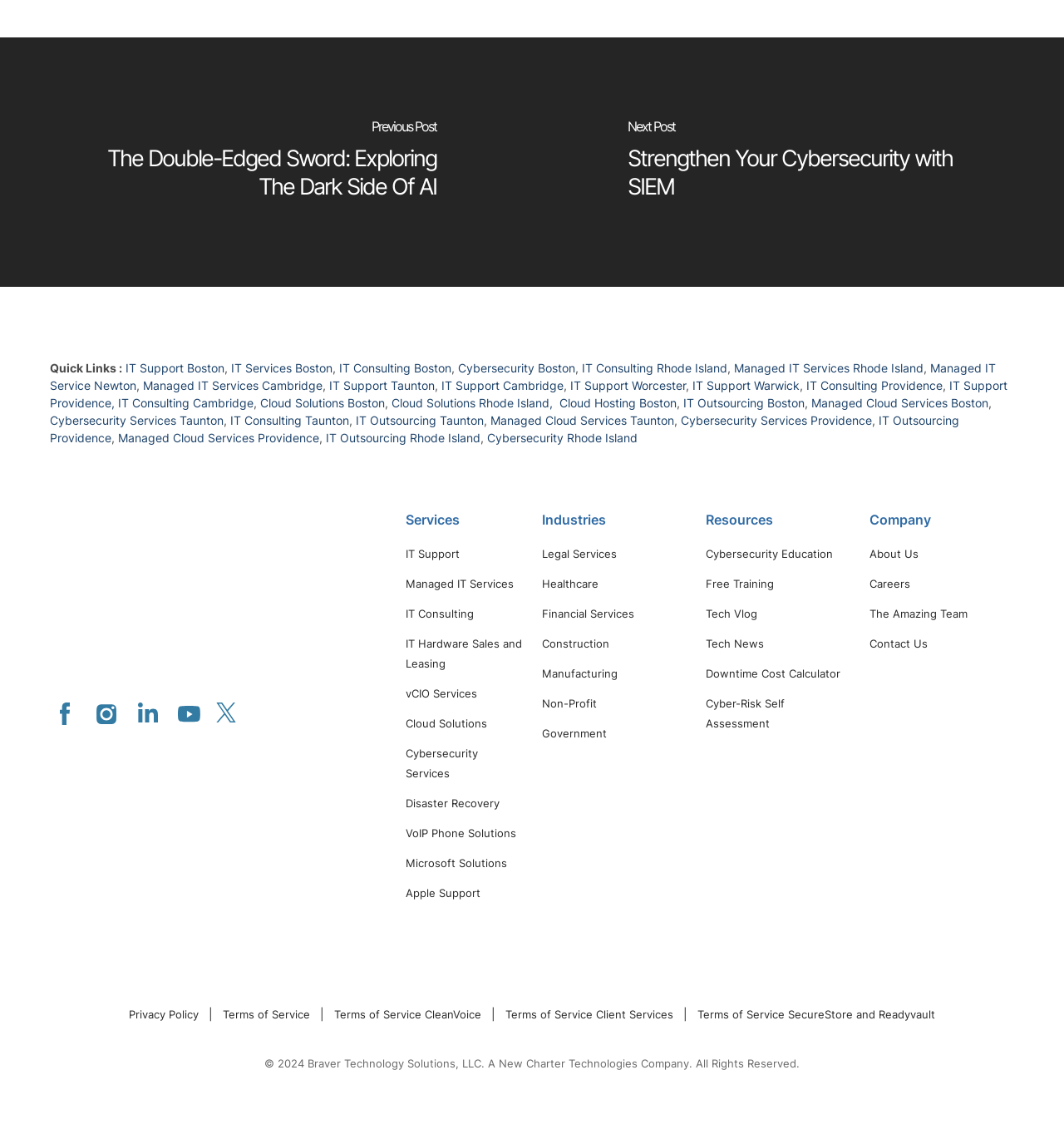Find and indicate the bounding box coordinates of the region you should select to follow the given instruction: "Explore the 'Cloud Solutions Rhode Island' option".

[0.368, 0.35, 0.523, 0.363]